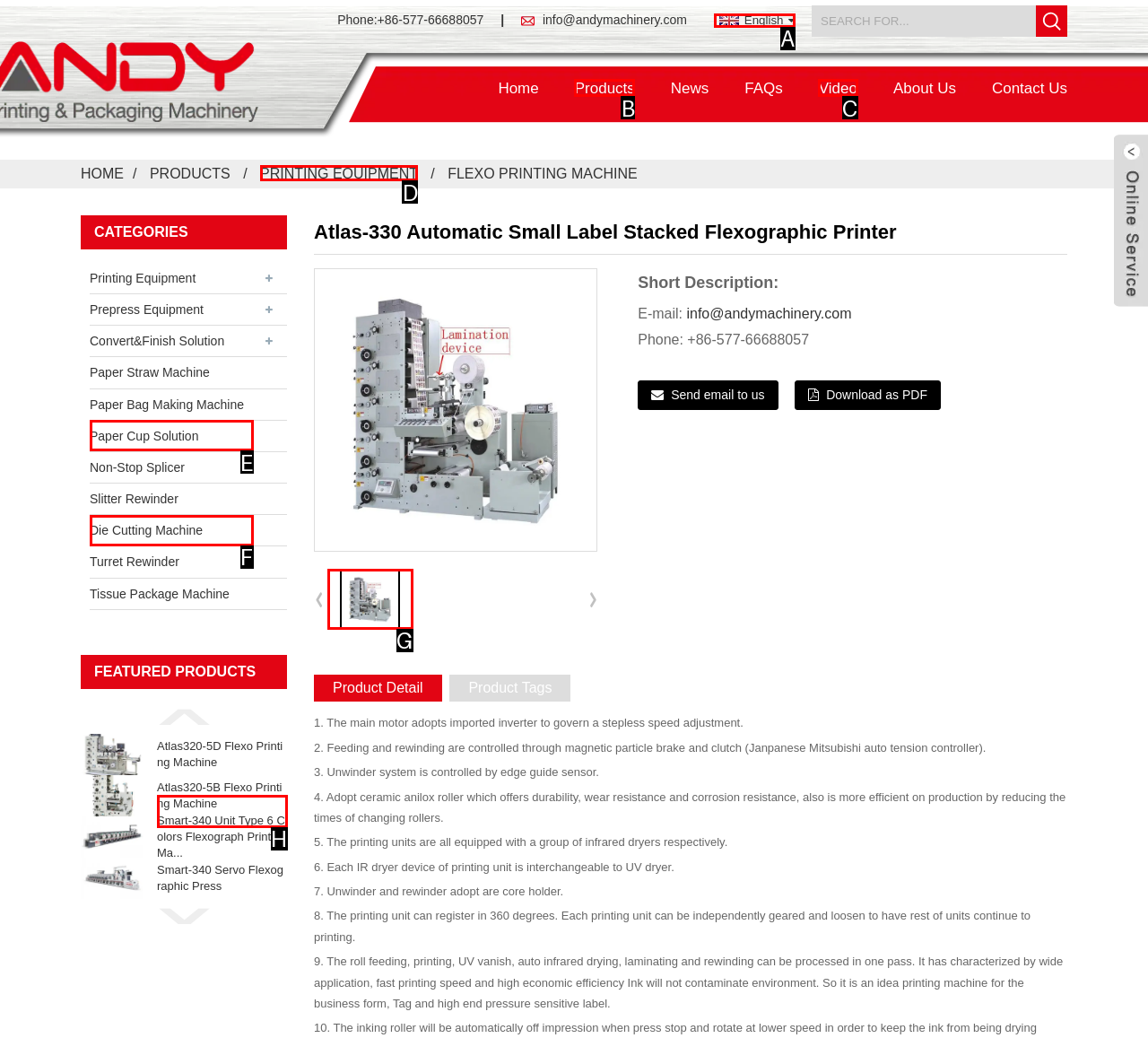Match the HTML element to the description: Paper Cup Solution. Answer with the letter of the correct option from the provided choices.

E